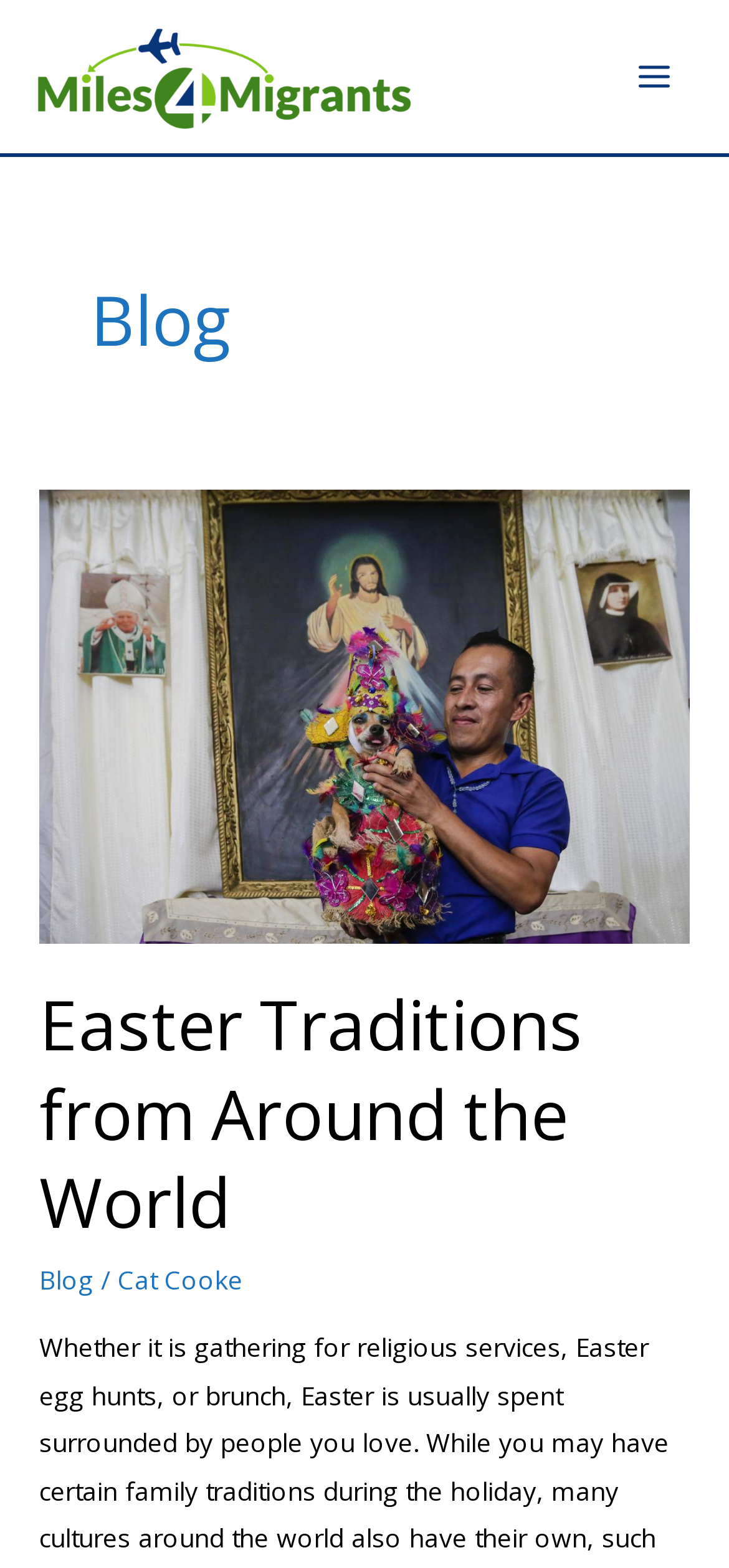Can you give a comprehensive explanation to the question given the content of the image?
What is the name of the website?

I looked at the top of the page and found the website's logo and name 'Miles4Migrants'.